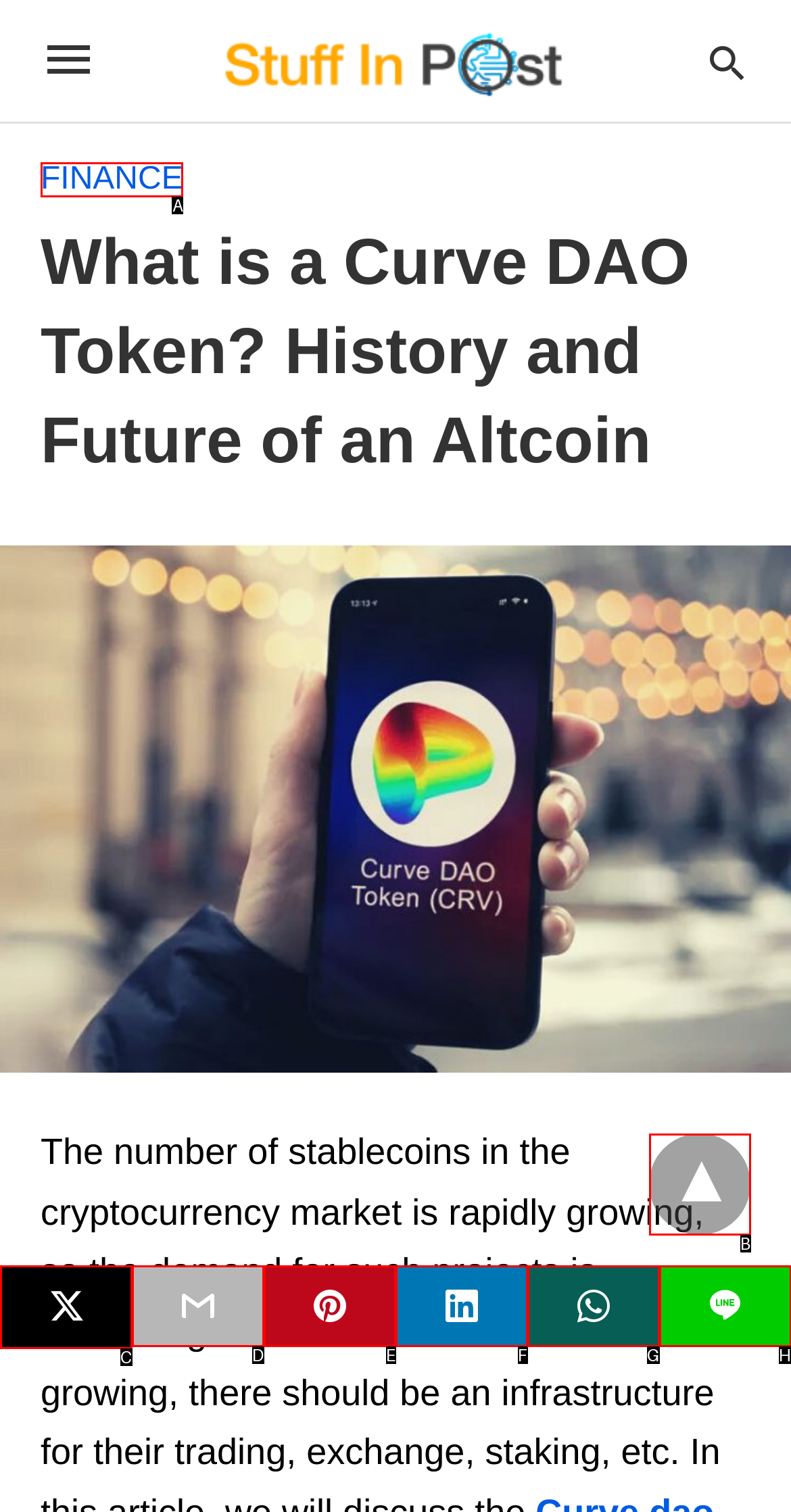Tell me which one HTML element best matches the description: L
Answer with the option's letter from the given choices directly.

H